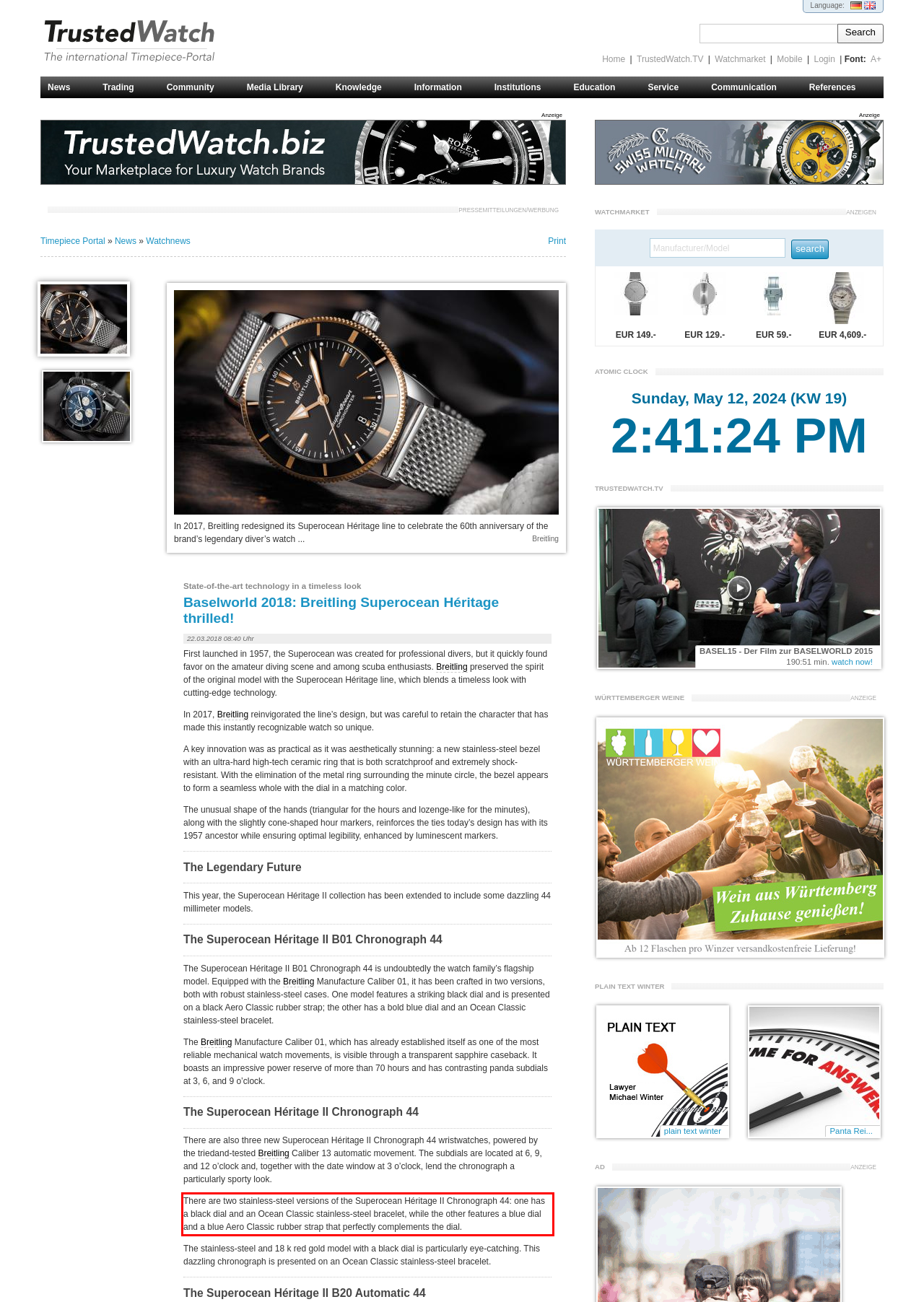You have a screenshot of a webpage, and there is a red bounding box around a UI element. Utilize OCR to extract the text within this red bounding box.

There are two stainless-steel versions of the Superocean Héritage II Chronograph 44: one has a black dial and an Ocean Classic stainless-steel bracelet, while the other features a blue dial and a blue Aero Classic rubber strap that perfectly complements the dial.